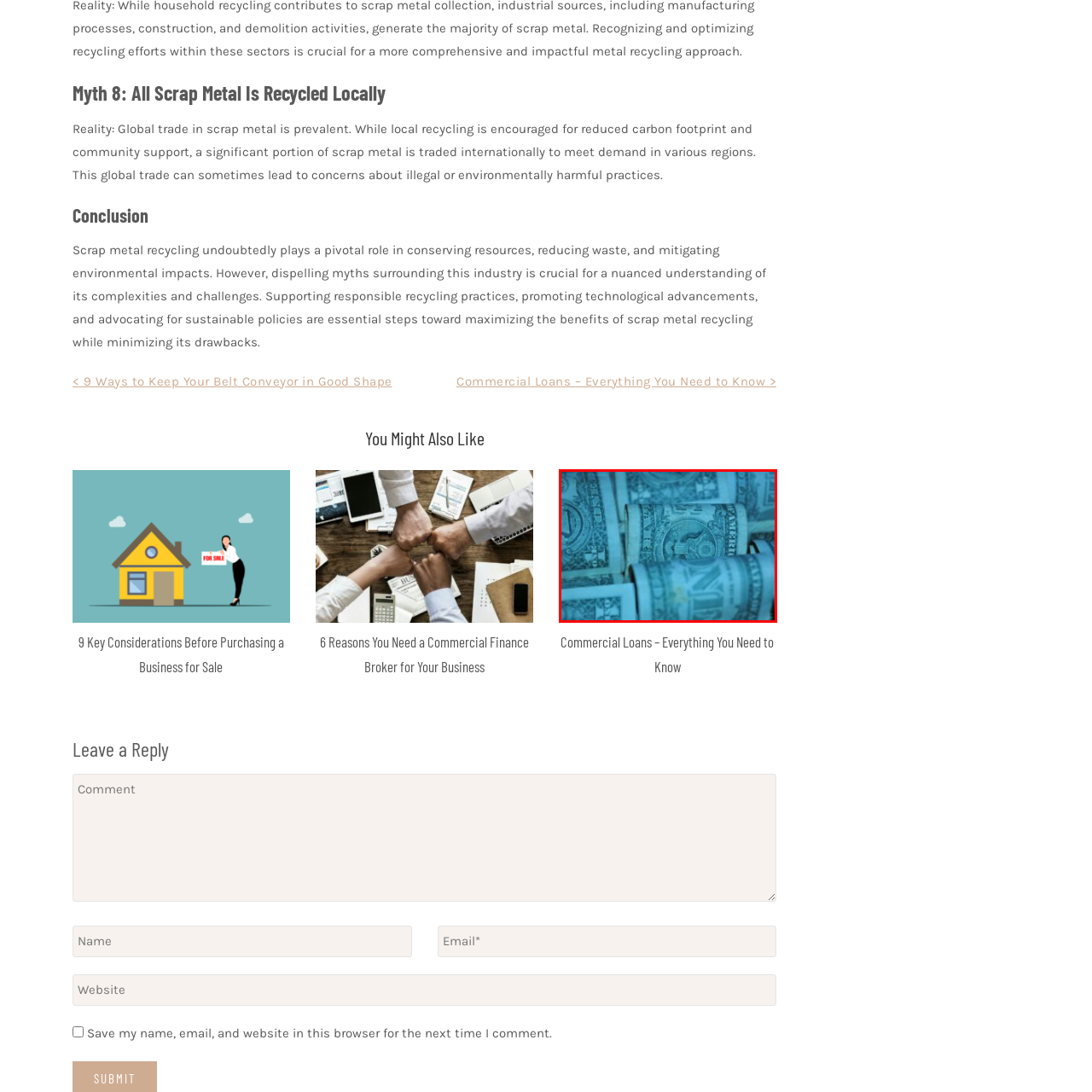Write a comprehensive caption detailing the image within the red boundary.

The image features tightly rolled U.S. dollar bills, showcasing their intricate design and detailed green and black printing. The focus on the rolled bills suggests themes of finance or investment, potentially aligning with discussions around commercial loans and business practices. This visual element complements topics related to managing finances, emphasizing the importance of monetary resources in various commercial ventures. The overall mood is reflective of economic considerations, ideal for a context discussing financial strategies or the significance of capital in business operations.